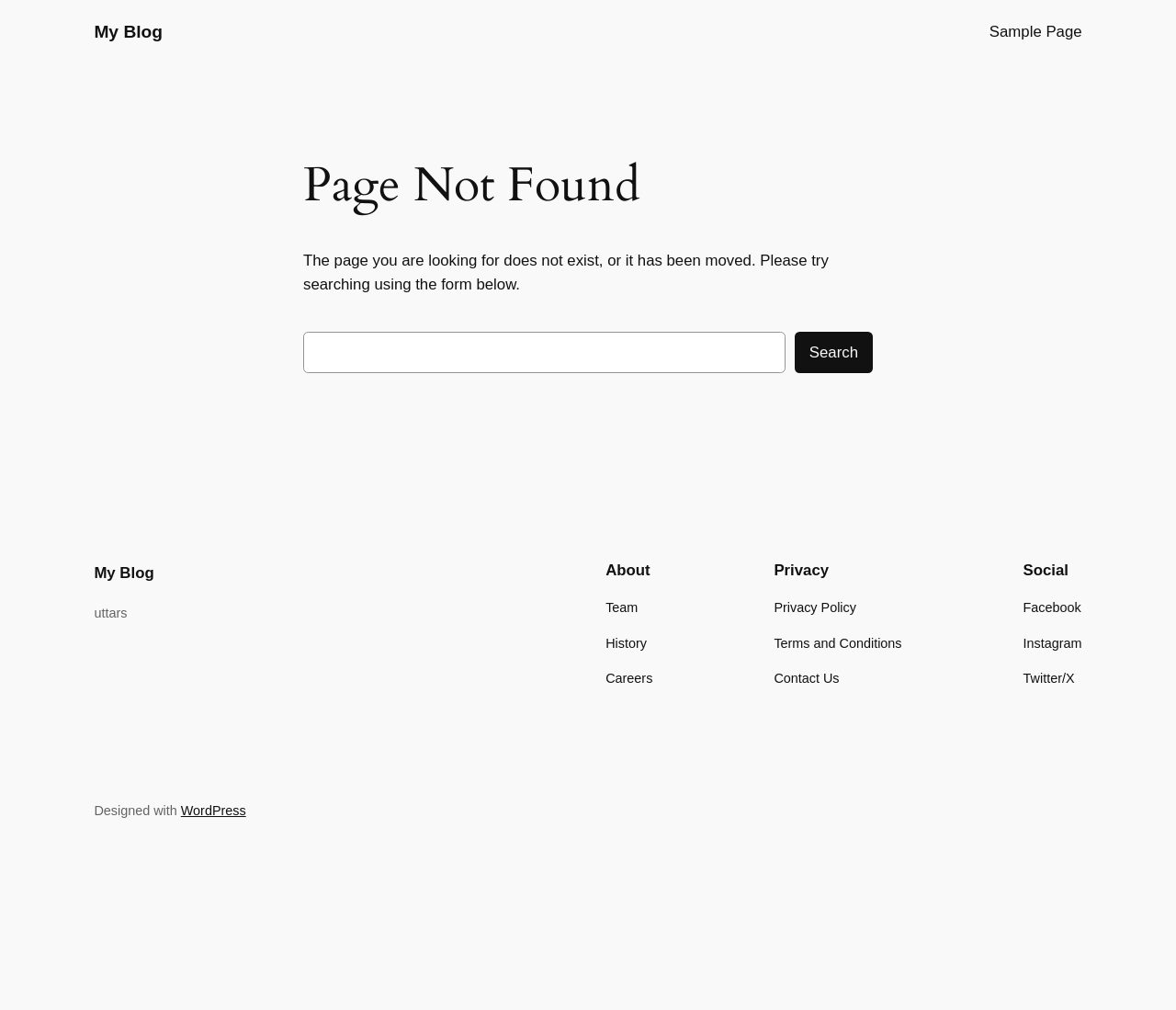What is the function of the button next to the search box?
Based on the visual information, provide a detailed and comprehensive answer.

The button next to the search box has the text 'Search', which suggests that it is intended to submit the search query entered by the user. The button is located adjacent to the search box, indicating that it is closely related to the search functionality.